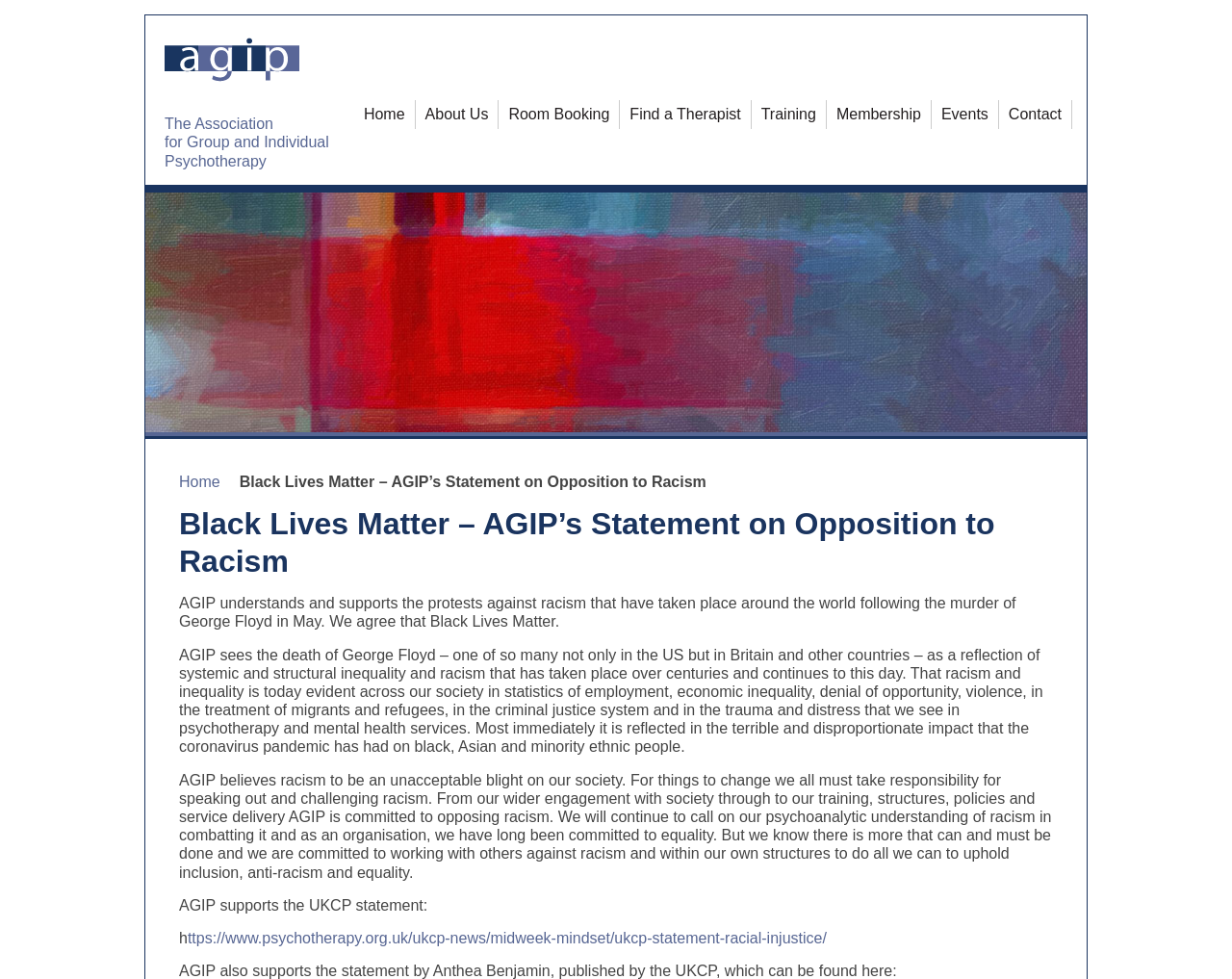Extract the bounding box for the UI element that matches this description: "ttps://www.psychotherapy.org.uk/ukcp-news/midweek-mindset/ukcp-statement-racial-injustice/".

[0.152, 0.95, 0.671, 0.967]